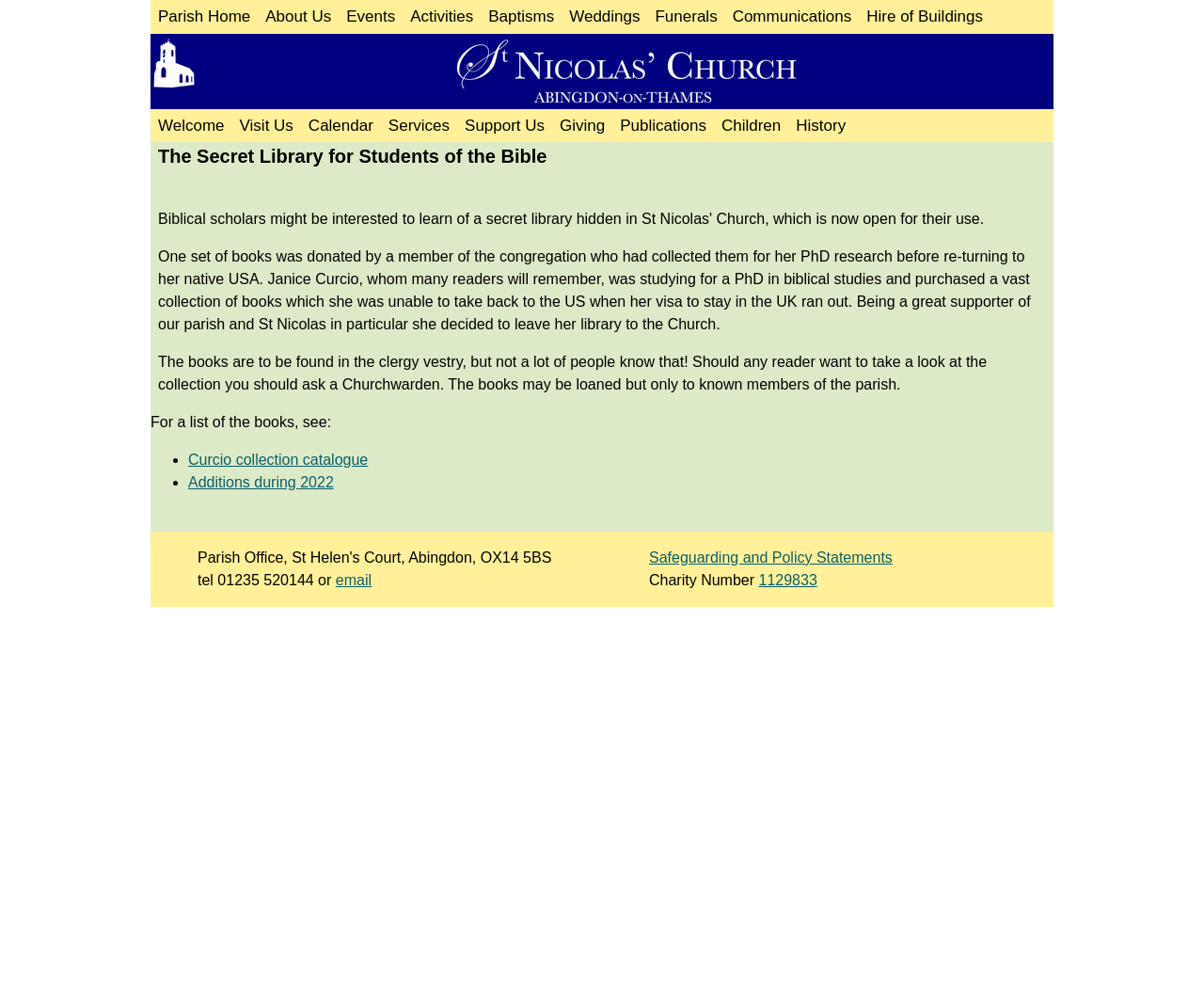Where are the books located?
Based on the image, respond with a single word or phrase.

Clergy vestry